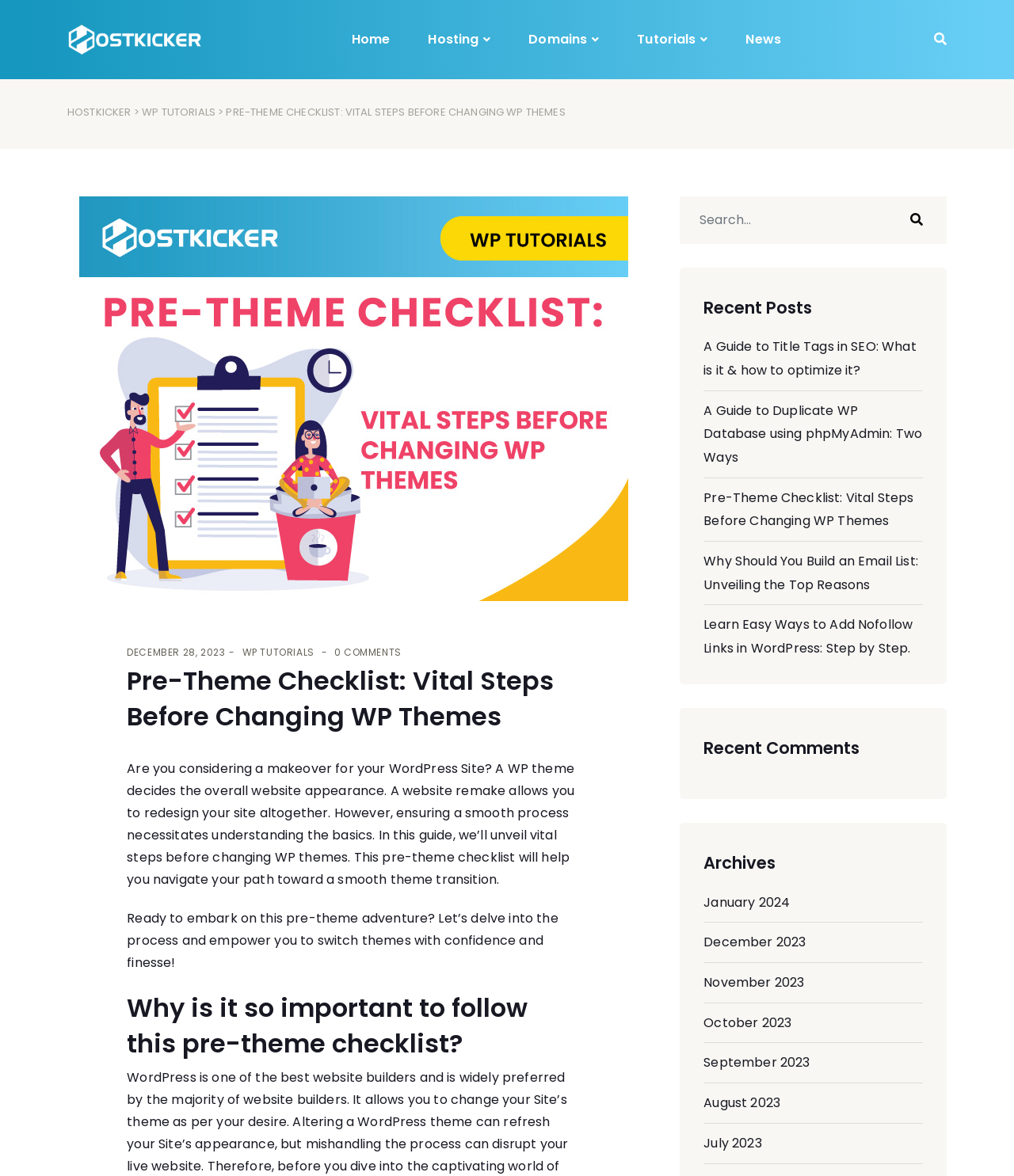From the given element description: "Wp tutorials", find the bounding box for the UI element. Provide the coordinates as four float numbers between 0 and 1, in the order [left, top, right, bottom].

[0.239, 0.549, 0.31, 0.56]